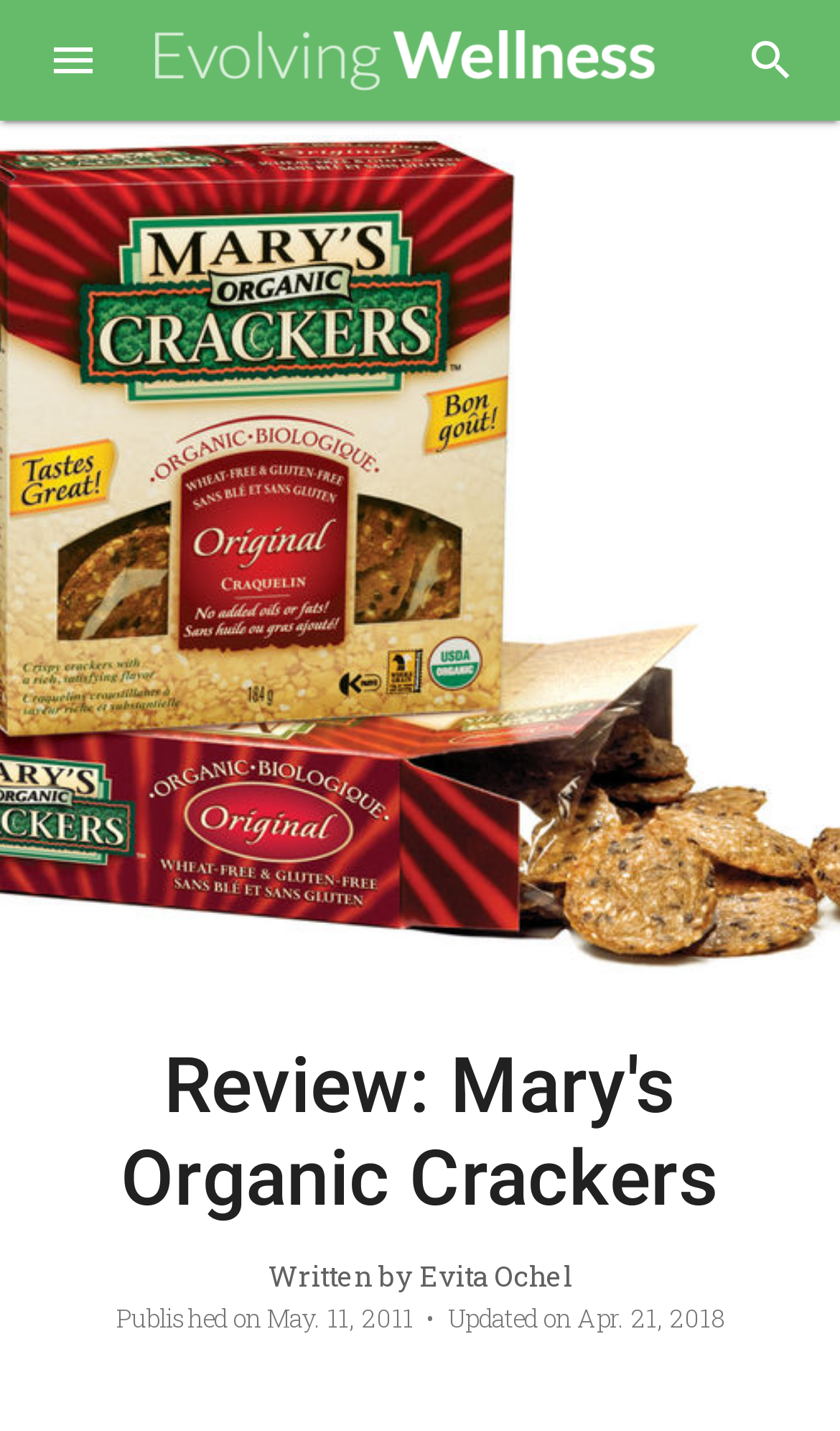Bounding box coordinates are specified in the format (top-left x, top-left y, bottom-right x, bottom-right y). All values are floating point numbers bounded between 0 and 1. Please provide the bounding box coordinate of the region this sentence describes: 

[0.026, 0.009, 0.149, 0.081]